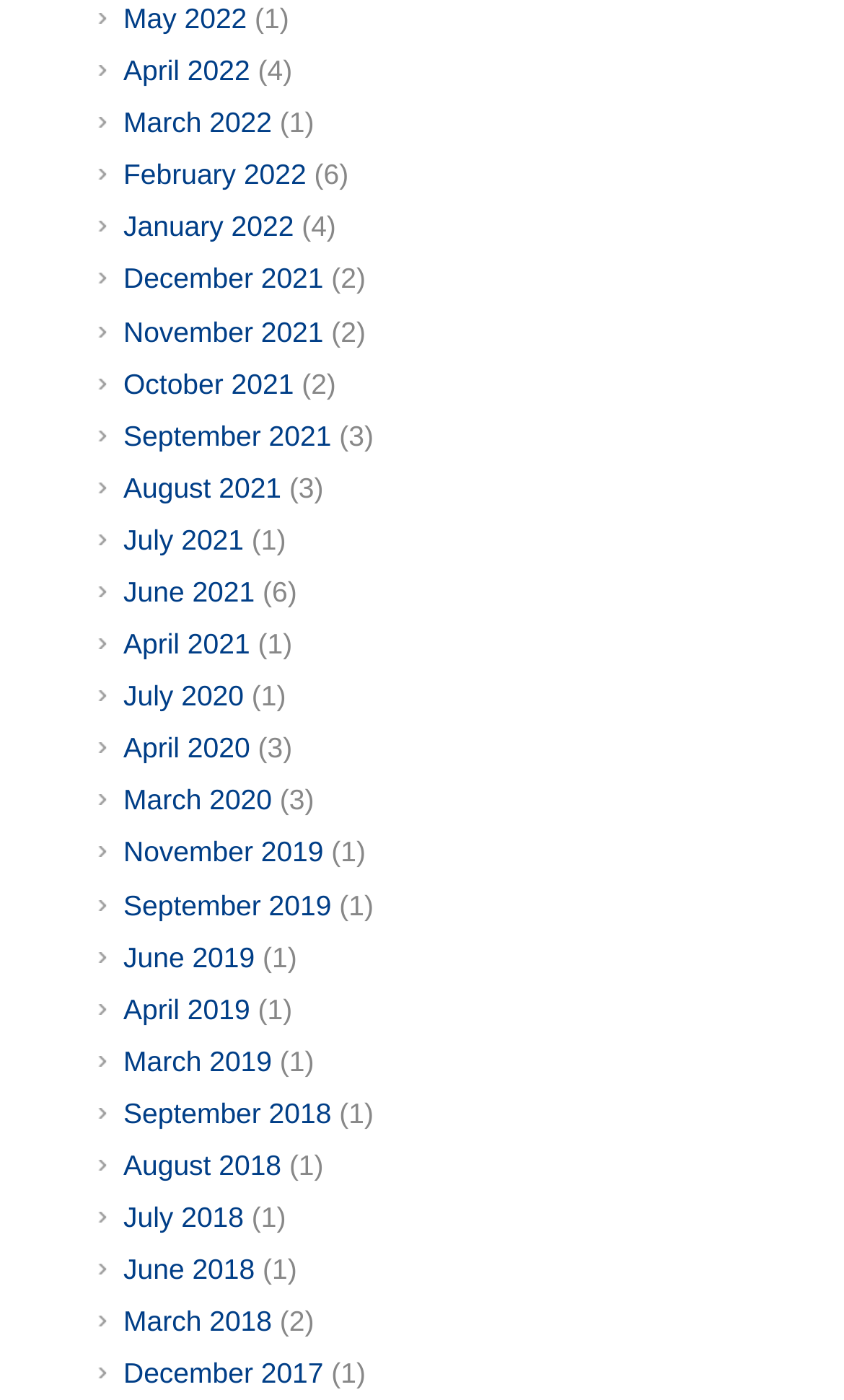What is the most recent month listed?
Using the image as a reference, answer the question in detail.

By examining the list of links on the webpage, I found that the most recent month listed is 'May 2022', which is located at the top of the list.